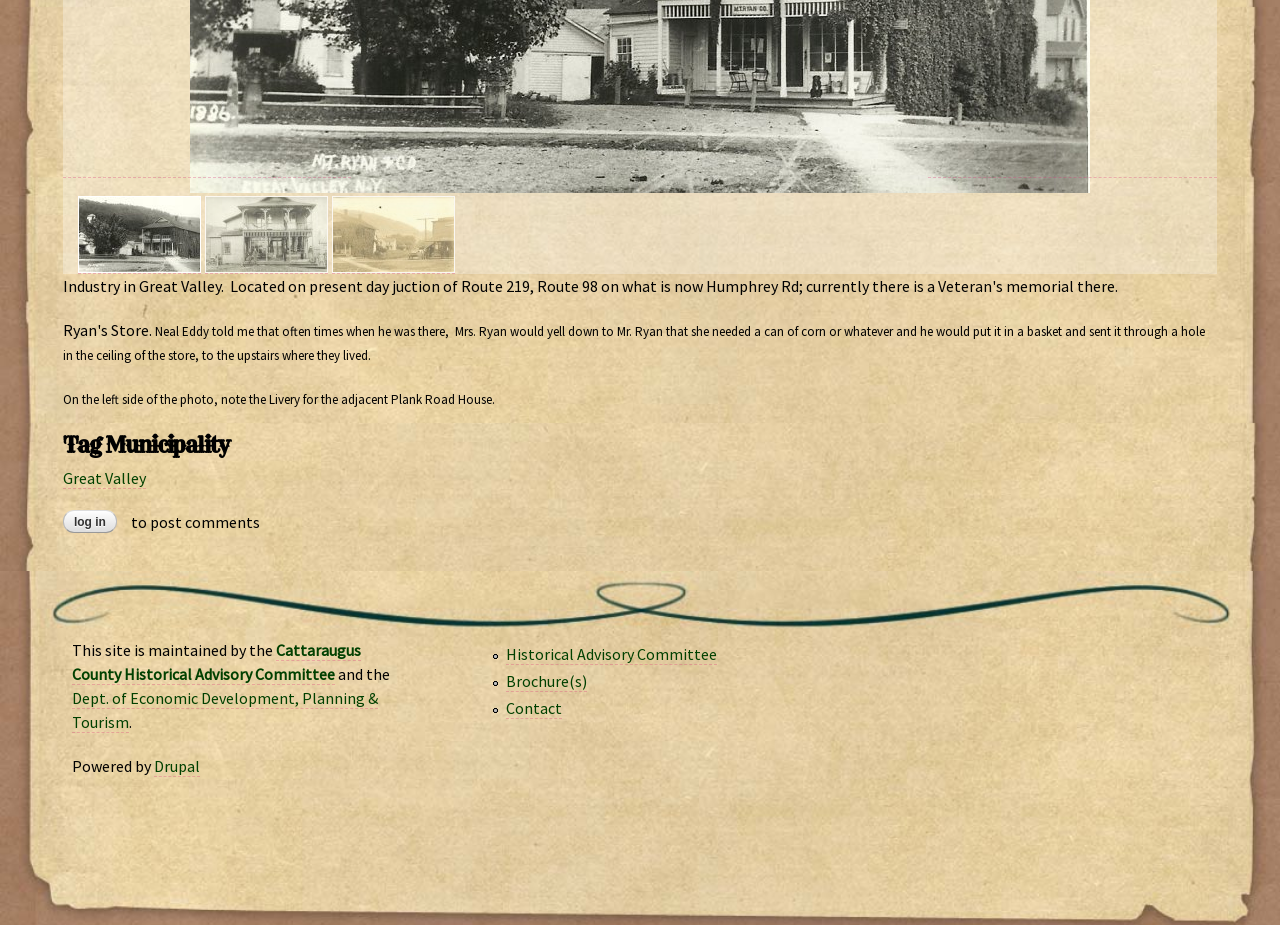Identify the bounding box for the described UI element. Provide the coordinates in (top-left x, top-left y, bottom-right x, bottom-right y) format with values ranging from 0 to 1: Historical Advisory Committee

[0.396, 0.696, 0.56, 0.719]